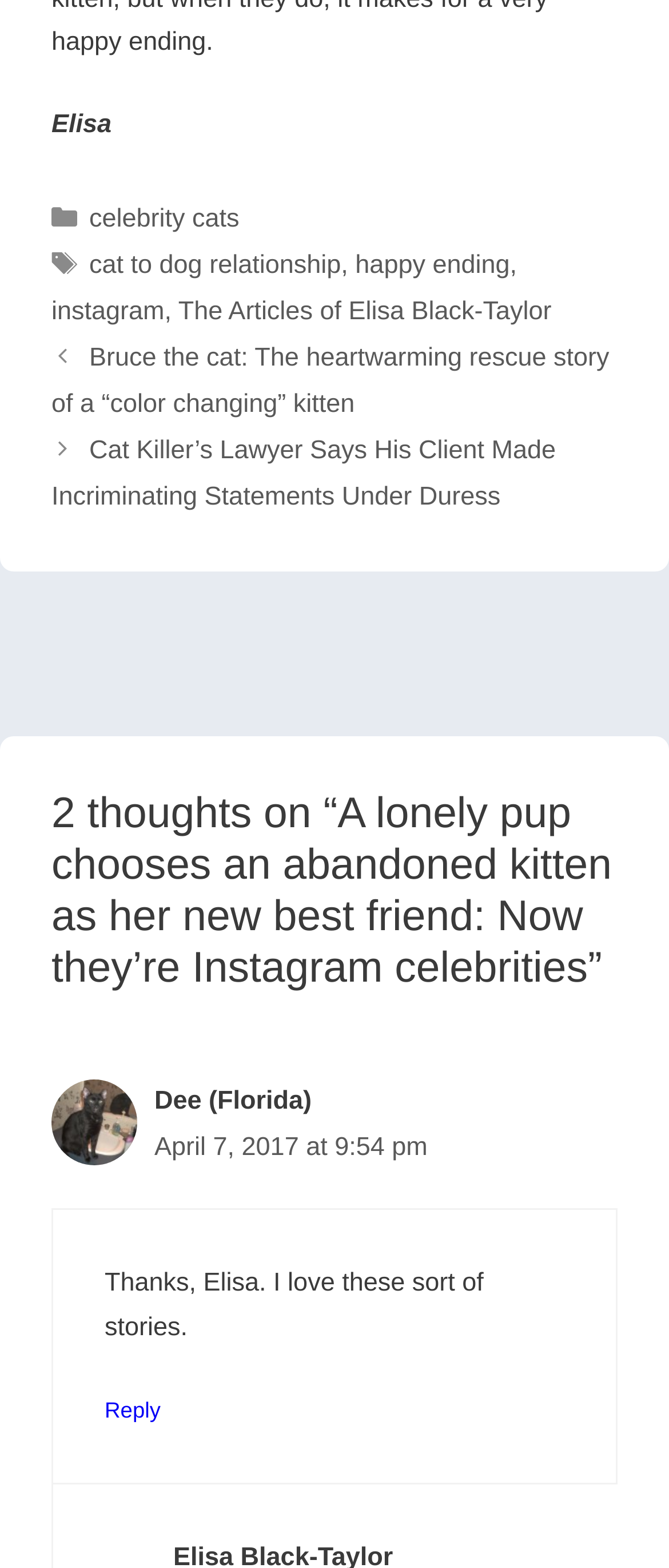Specify the bounding box coordinates of the element's region that should be clicked to achieve the following instruction: "Read the article 'A lonely pup chooses an abandoned kitten as her new best friend: Now they’re Instagram celebrities'". The bounding box coordinates consist of four float numbers between 0 and 1, in the format [left, top, right, bottom].

[0.077, 0.656, 0.923, 0.98]